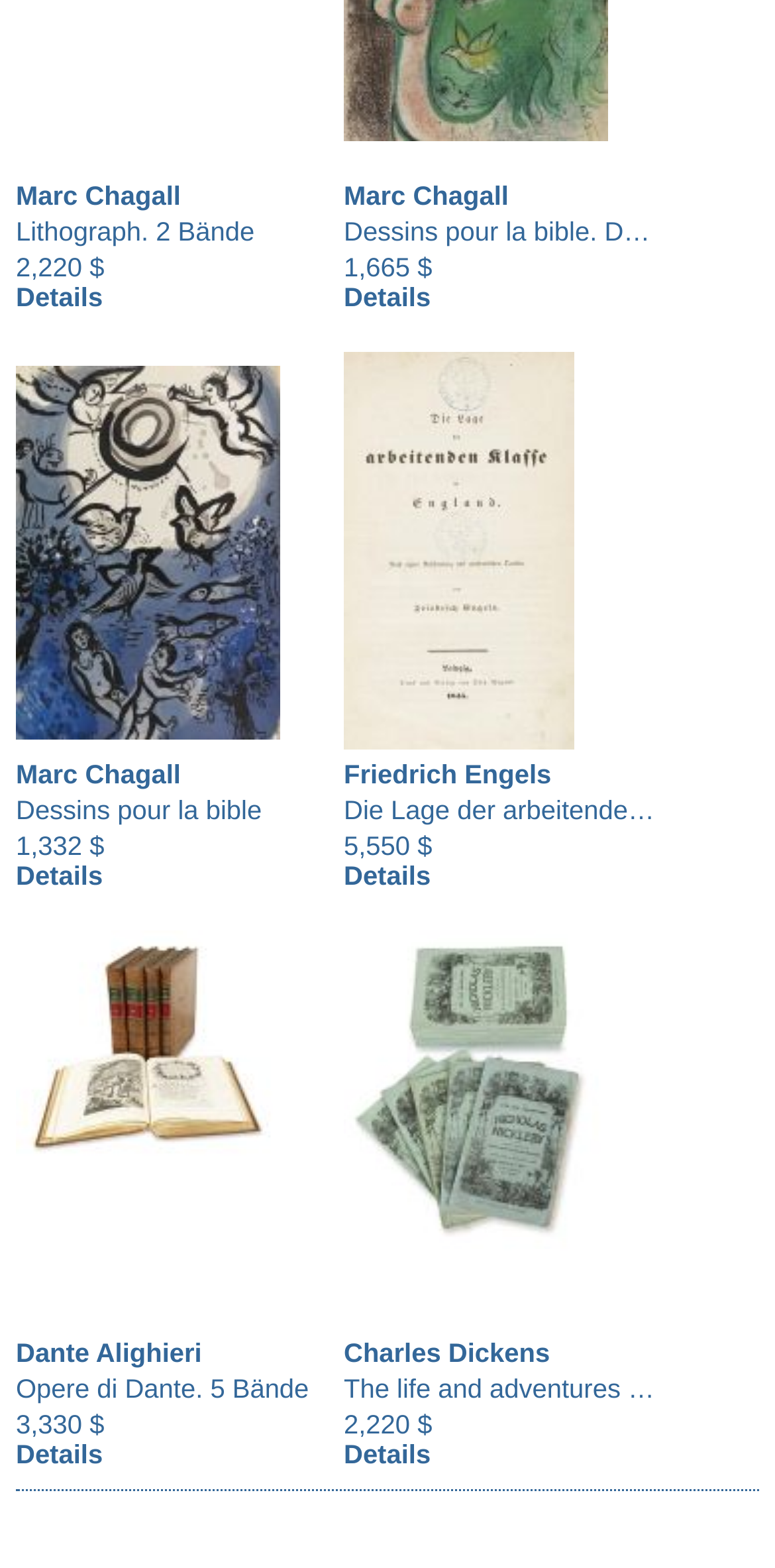Refer to the screenshot and answer the following question in detail:
What is the author of the item priced at 1,665 $?

I looked for the item priced at 1,665 $ and found that it is associated with the author 'Marc Chagall'.